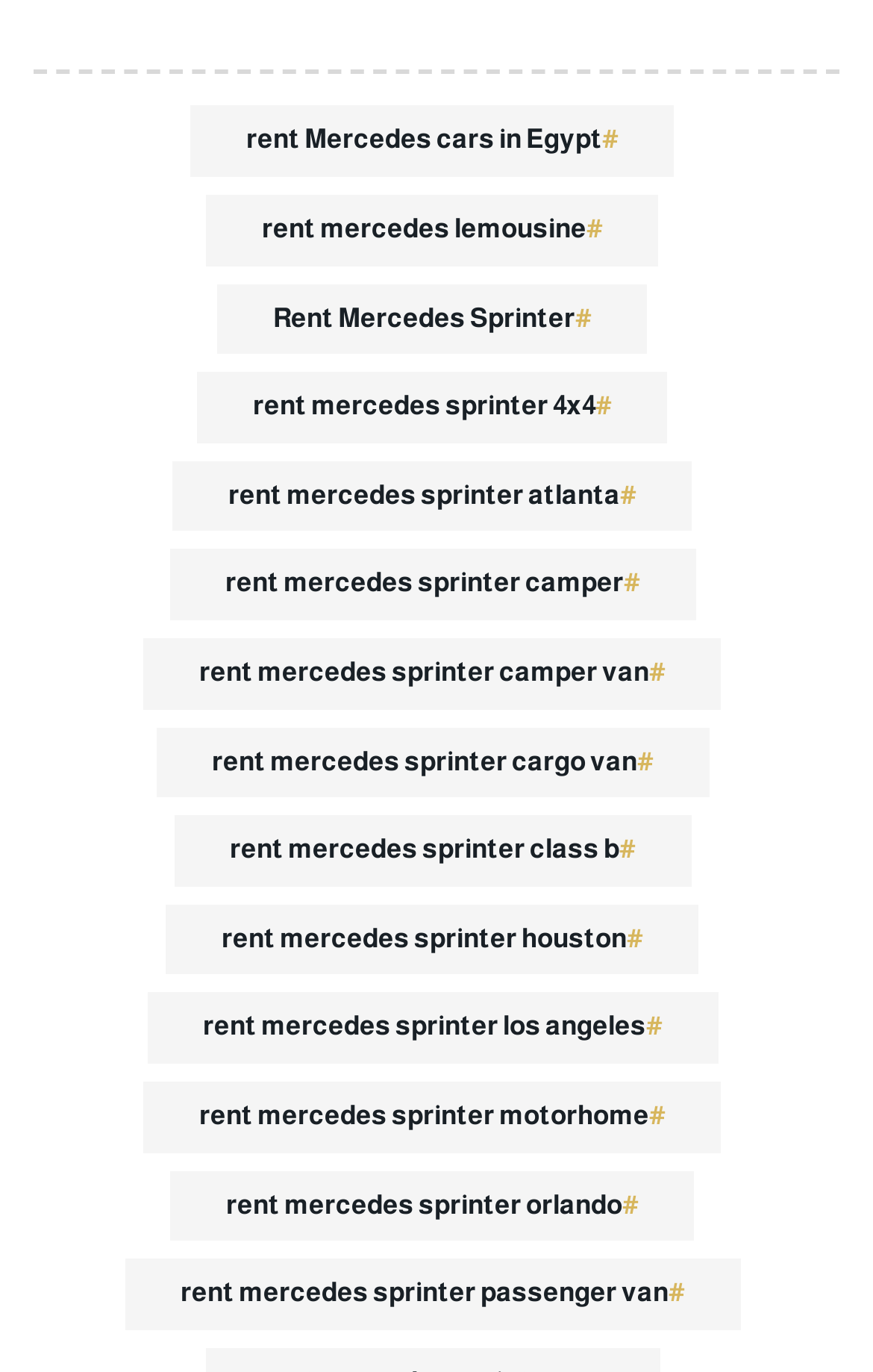Could you specify the bounding box coordinates for the clickable section to complete the following instruction: "View October 2022"?

None